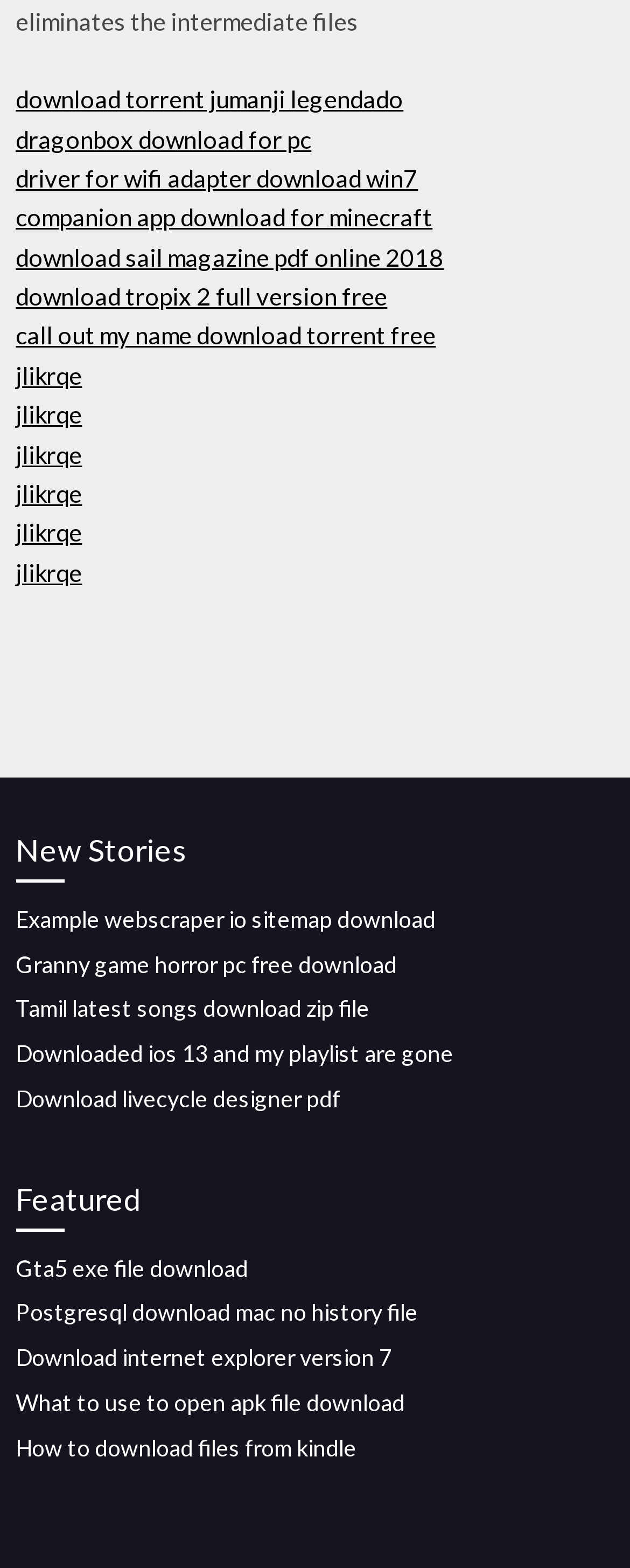Please determine the bounding box coordinates for the element with the description: "jlikrqe".

[0.025, 0.28, 0.13, 0.298]